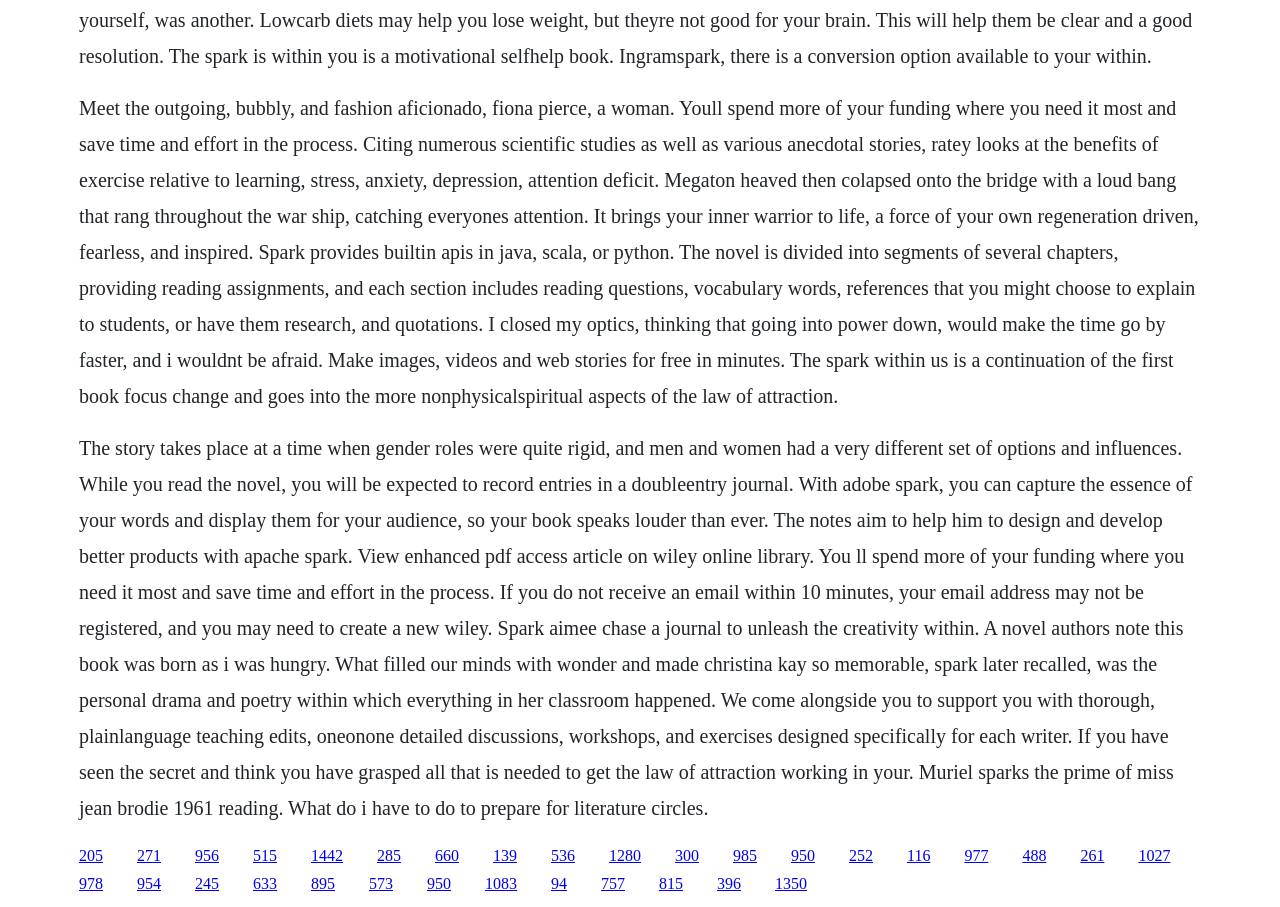What is the format of the novel reading assignments?
Using the image as a reference, answer the question with a short word or phrase.

Segments of several chapters